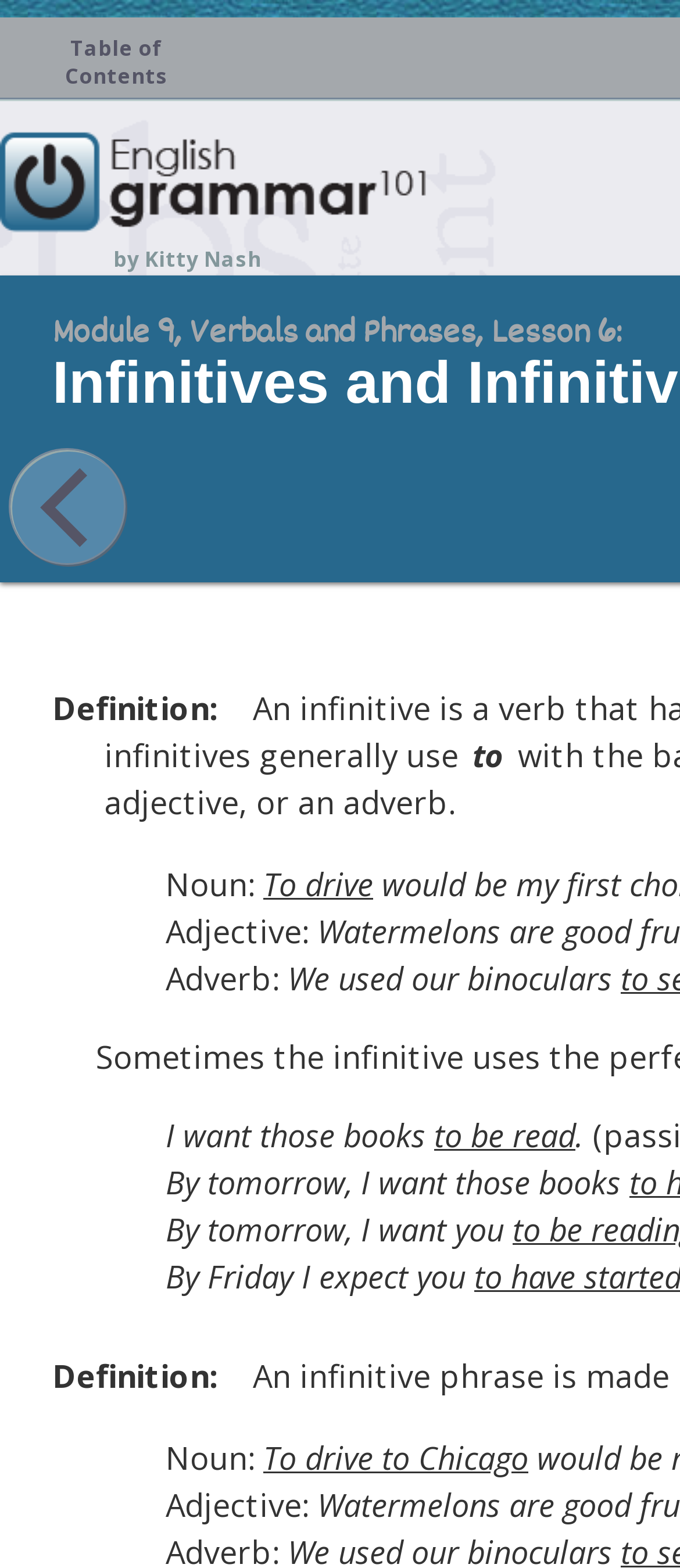What is the previous lesson about?
Could you give a comprehensive explanation in response to this question?

I determined the topic of the previous lesson by looking at the link 'Lesson 5 Gerunds and Gerund Phrases' which is located above the current lesson.